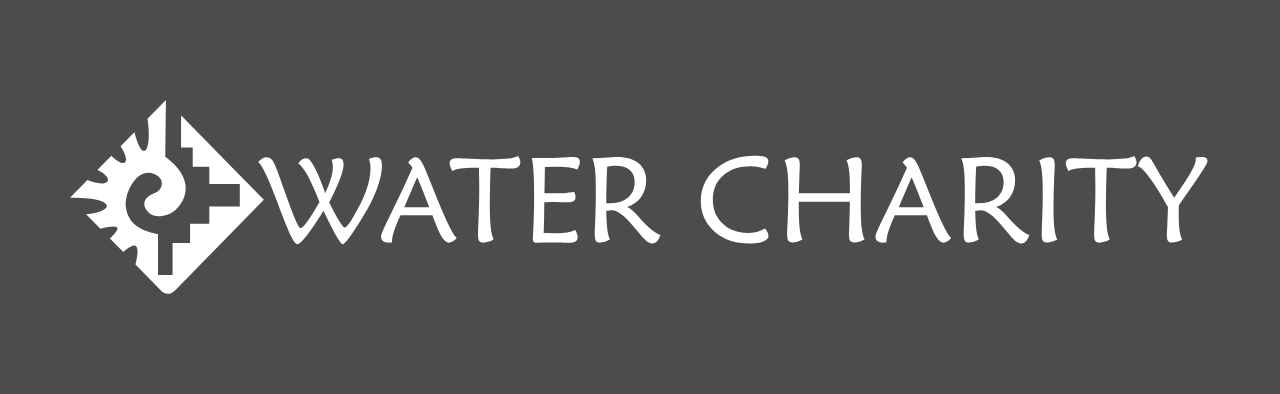What is the color of the text in the logo?
Using the screenshot, give a one-word or short phrase answer.

White